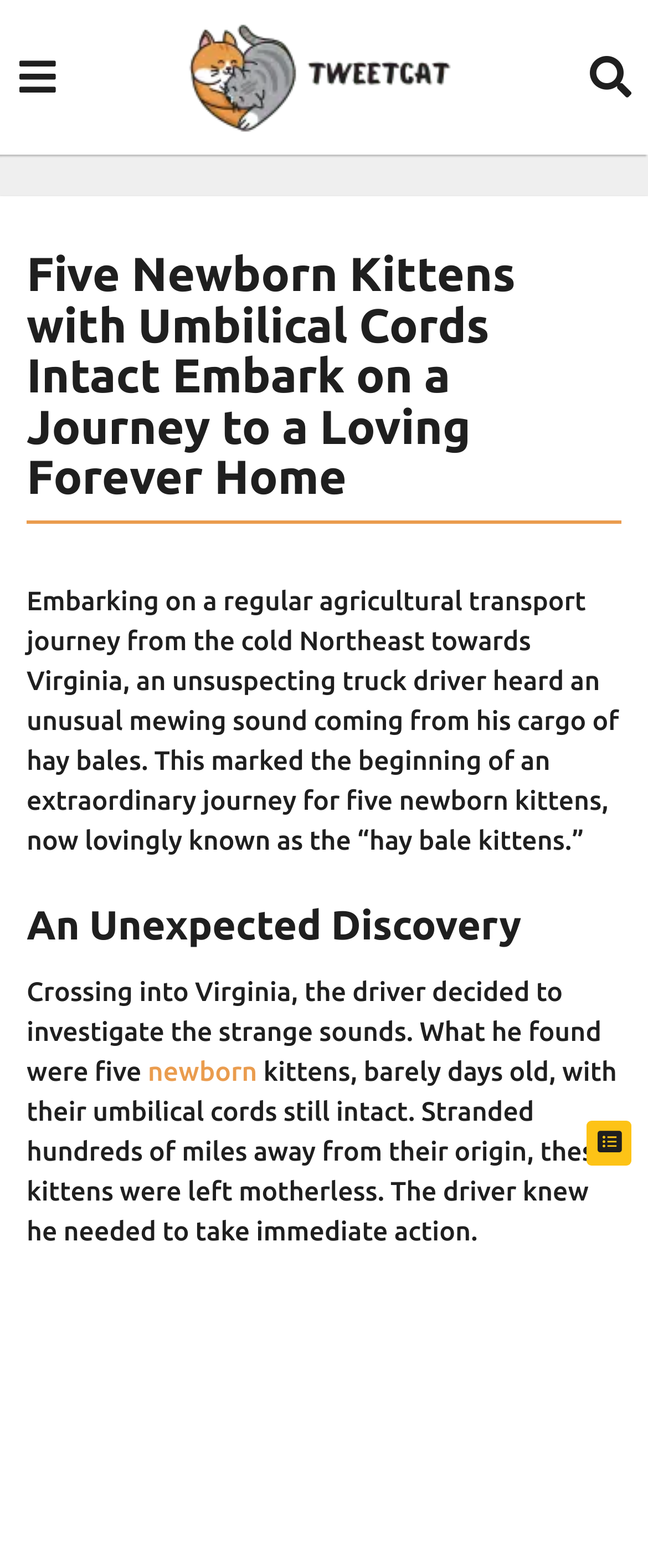What was the driver's cargo?
Answer the question with a single word or phrase derived from the image.

hay bales